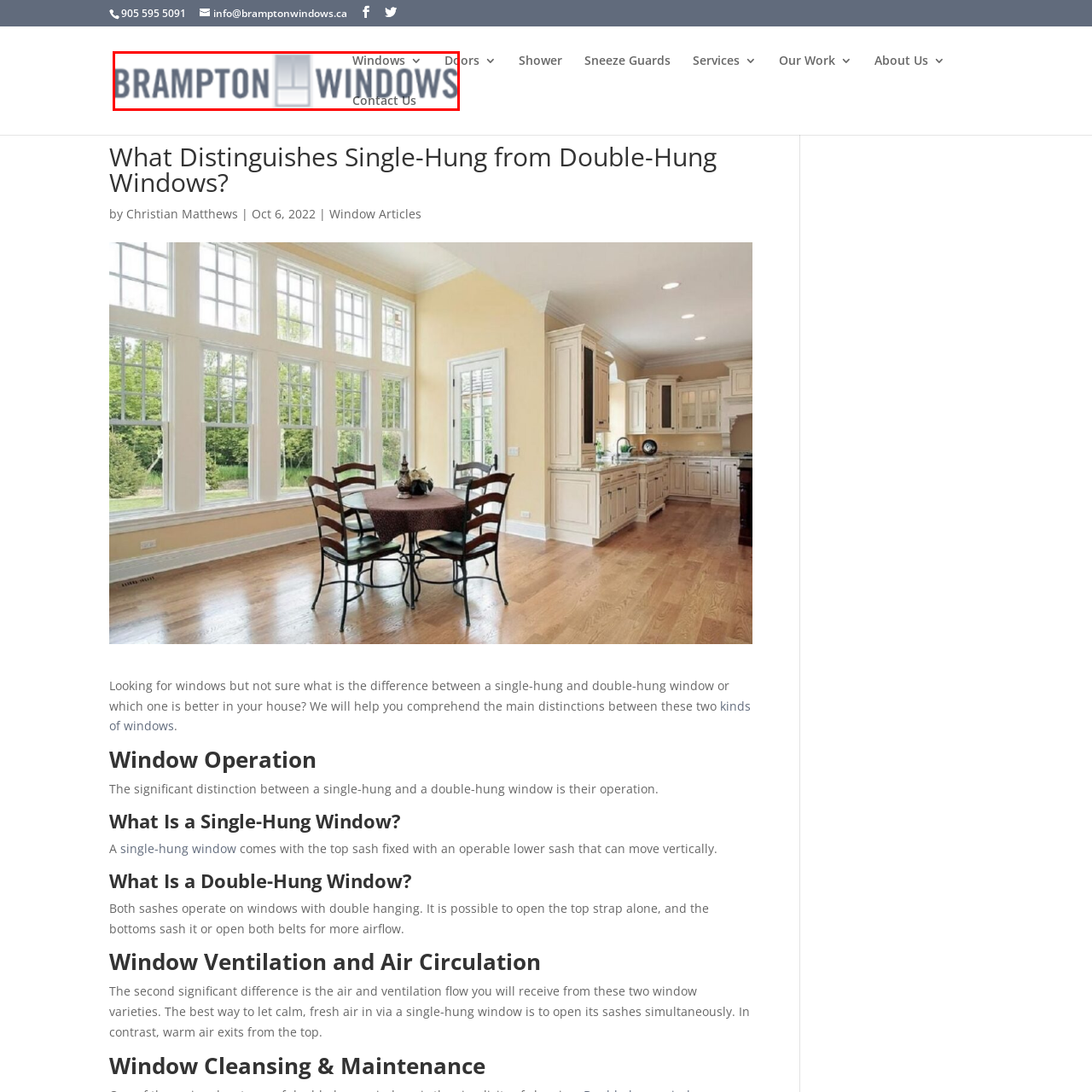Describe in detail the contents of the image highlighted within the red box.

The image features the logo of Brampton Windows, prominently displaying the name "Brampton WINDOWS" in a sleek, modern font. Positioned above the text are icons representing different services, including options for "Windows" and "Doors," indicating a range of offerings. The design suggests a professional and polished approach to the window and door industry, based in Brampton, Ontario. This branding effectively communicates the company's focus on quality and variety in their window and door products, inviting potential customers to explore their services. Additionally, a "Contact Us" link is included, emphasizing accessibility and customer engagement.